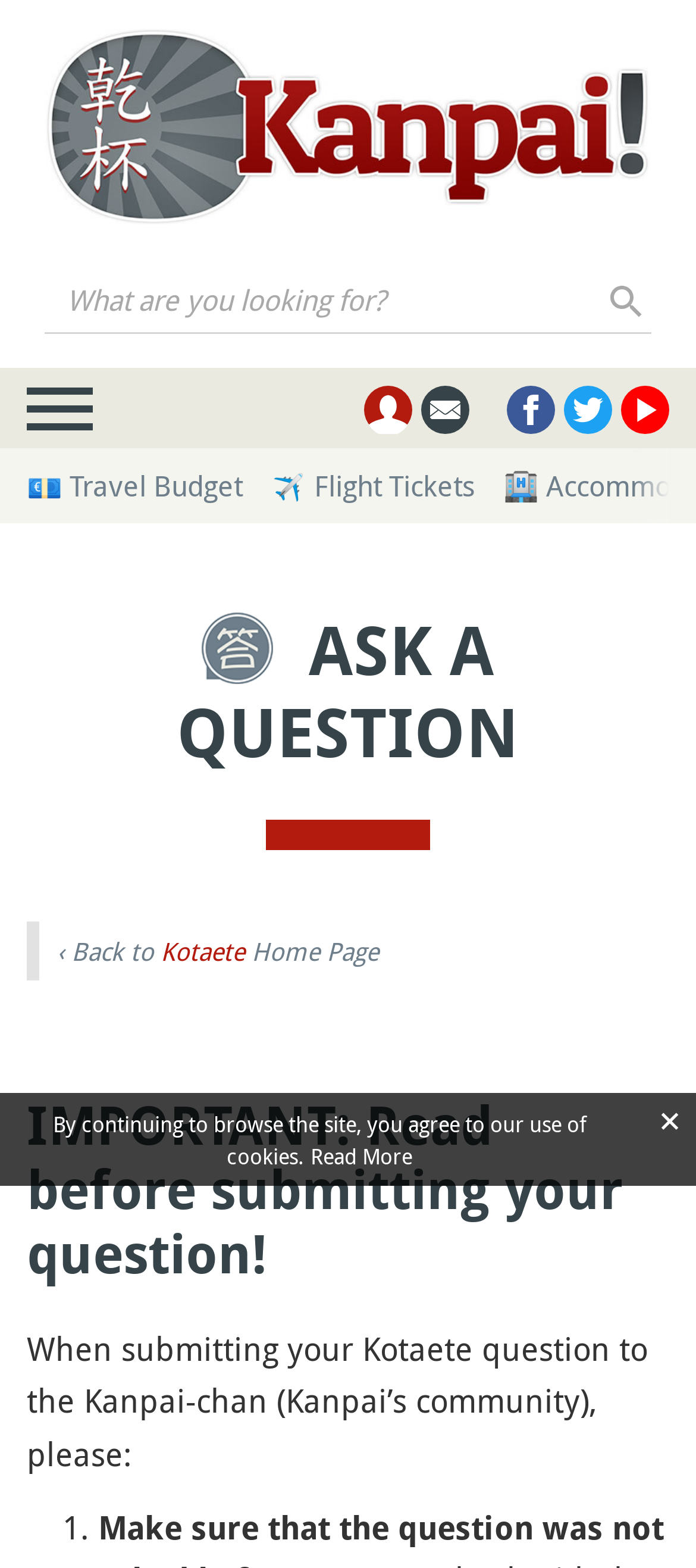Identify the bounding box coordinates for the UI element described as: "✈️ Flight Tickets".

[0.39, 0.297, 0.682, 0.322]